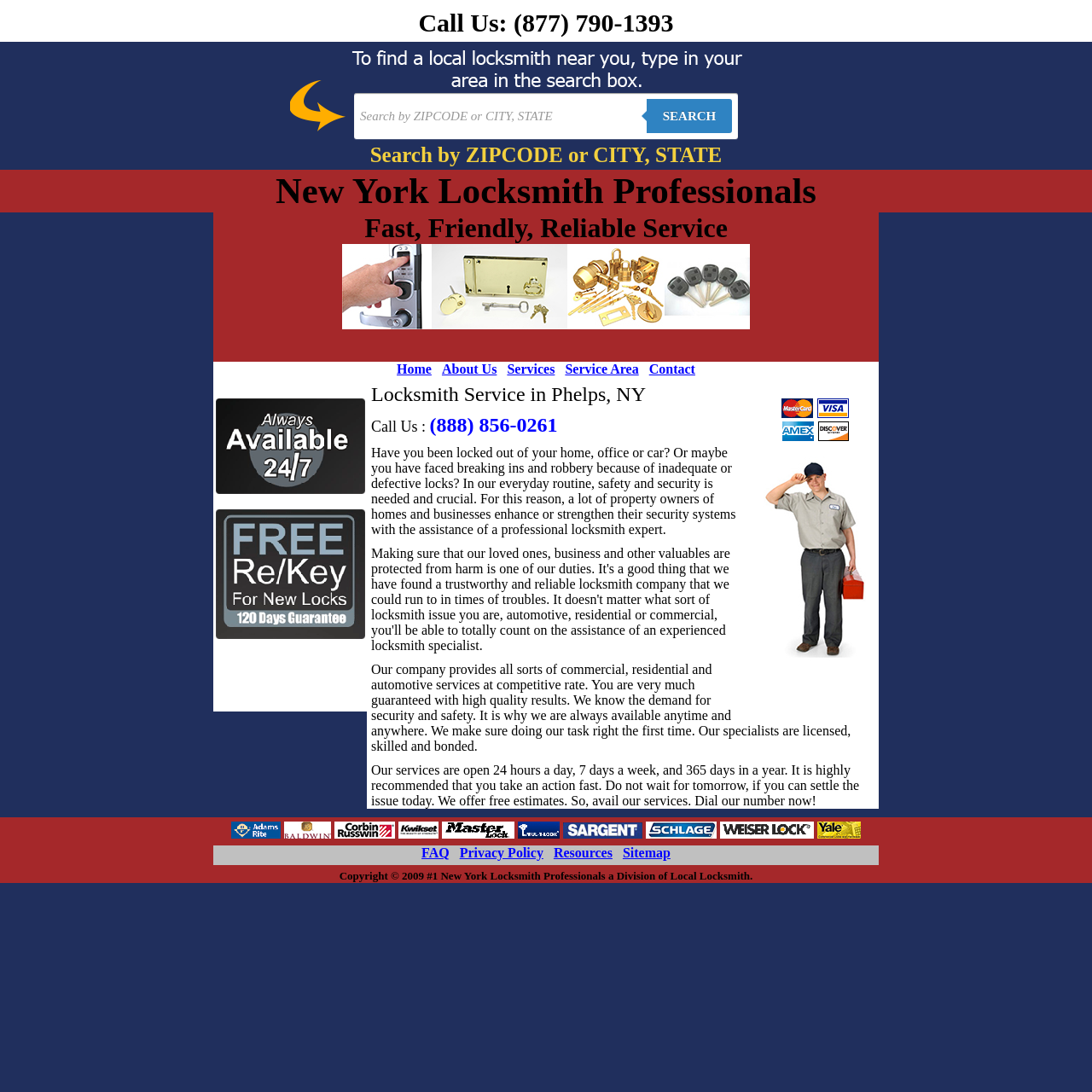Give an in-depth explanation of the webpage layout and content.

This webpage is about New York Locksmith Professionals, a locksmith service provider in Phelps, NY. At the top, there is a call-to-action link "Call Us: (877) 790-1393" and a search bar where users can input their ZIP code or city and state to search for locksmith services. Below the search bar, there are three lines of text: "New York Locksmith Professionals", "Fast, Friendly, Reliable Service", and a blank line.

On the left side, there are four images of different types of locks and keys, followed by a series of links to different sections of the website, including "Home", "About Us", "Services", "Service Area", and "Contact". 

On the right side, there is an image of a locksmith service technician, and below it, there are two headings: "Locksmith Service in Phelps, NY" and "Call Us : (888) 856-0261" with a link to the phone number. 

The main content of the webpage is divided into three paragraphs. The first paragraph explains the importance of safety and security, and how a professional locksmith can help. The second paragraph describes the services provided by the company, including commercial, residential, and automotive services at competitive rates. The third paragraph emphasizes the availability of the services 24/7 and encourages users to take action quickly.

Below the main content, there are several images of logos from different lock brands, including Adams Rite, Baldwin, Corbin Russwin, Kwikset, Master Lock, Mul-T-Lock, Sargent, Schlage, Weiser, and Yale. 

At the bottom of the webpage, there are links to "FAQ", "Privacy Policy", "Resources", and "Sitemap", as well as a copyright notice.